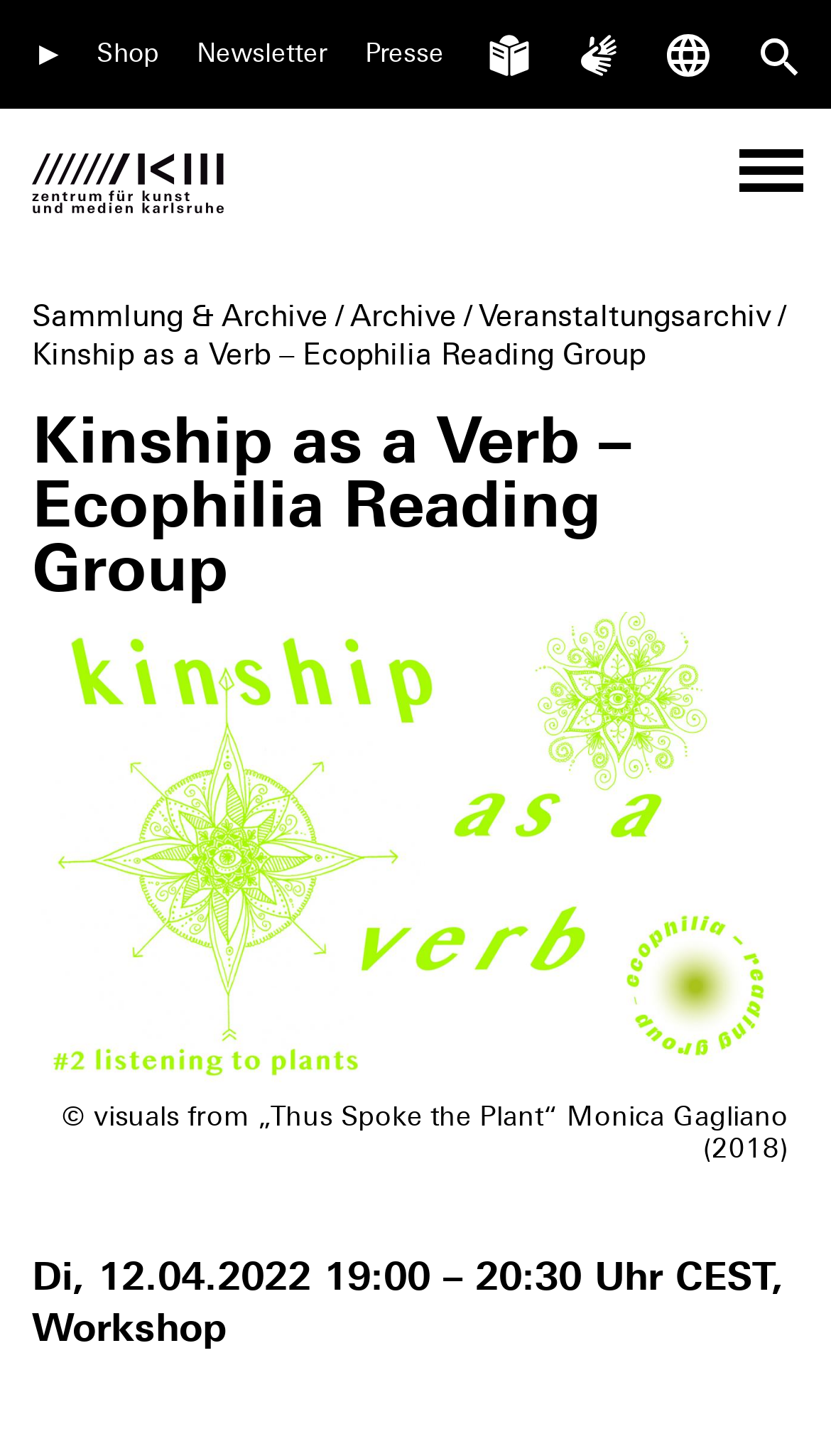Produce an extensive caption that describes everything on the webpage.

The webpage appears to be an event page for "Kinship as a Verb – Ecophilia Reading Group" at the ZKM (Zentrum für Kunst und Medien) on April 12, 2022, at 17:00. 

At the top left, there is a ZKM logo, accompanied by a navigation menu with links to "Shop", "Newsletter", "Presse", and other accessibility features. 

Below the navigation menu, there is a prominent title "Kinship as a Verb – Ecophilia Reading Group" in a decorative green font with floral ornaments on a white background. 

To the right of the title, there is an image with green text and floral ornaments on a white background, which seems to be related to the event. 

Further down, there is a section with details about the event, including the date, time, and a brief description. There is also a link to register or learn more about the event. 

At the bottom of the page, there is a copyright notice with credits for the visuals, stating "© visuals from „Thus Spoke the Plant“ Monica Gagliano (2018)".